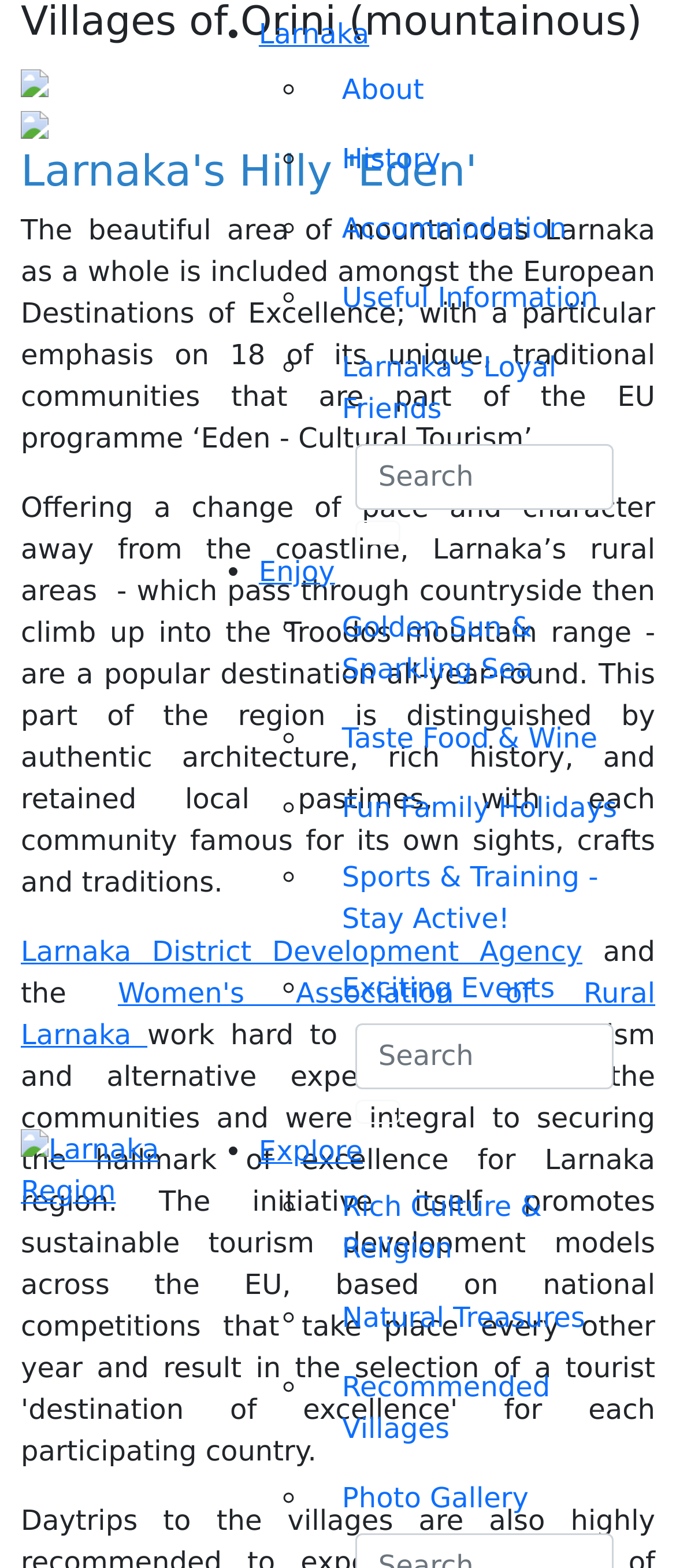How many images are there in the webpage?
Using the image as a reference, give a one-word or short phrase answer.

4